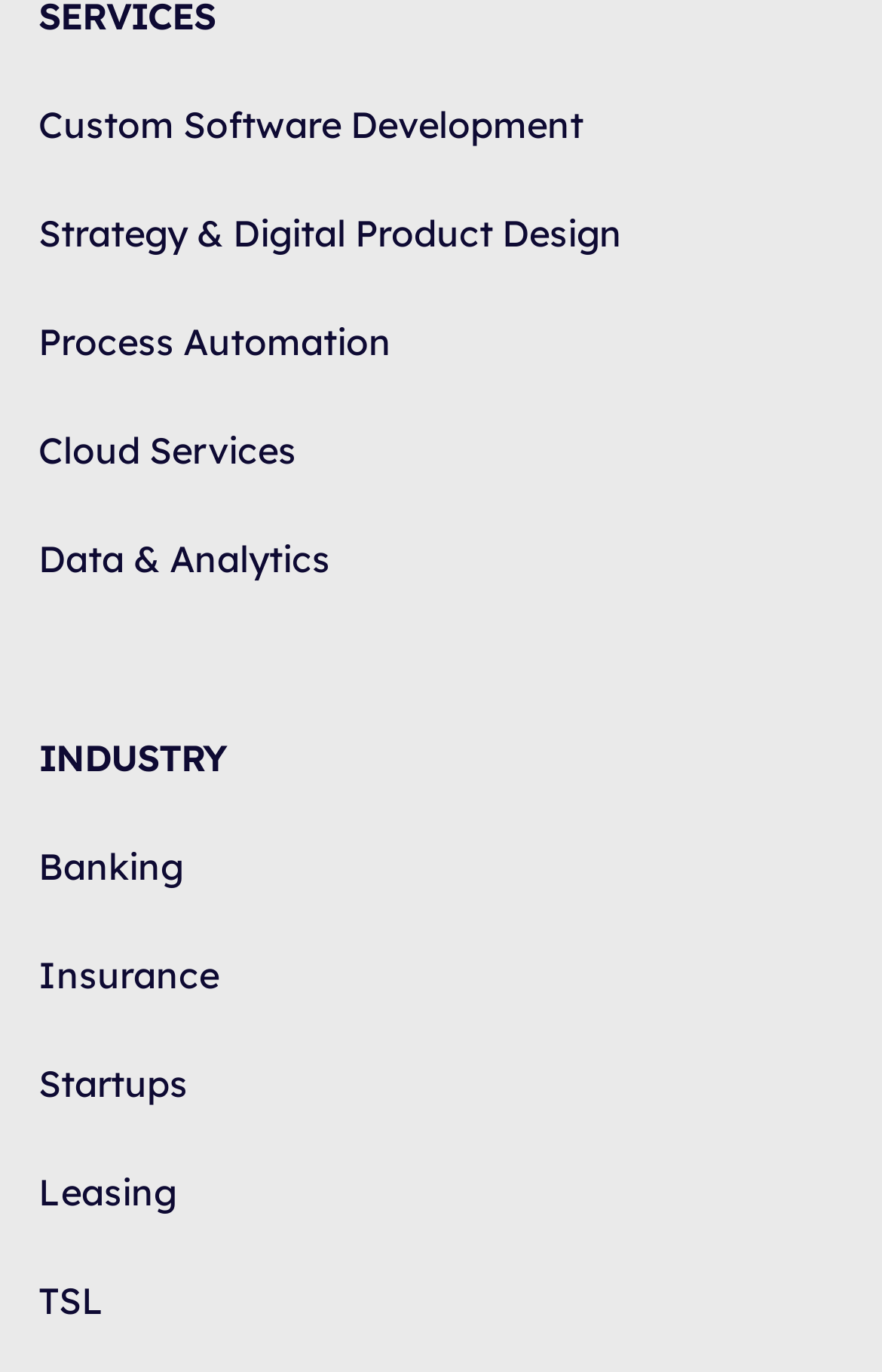What is the first service offered?
Answer the question with as much detail as you can, using the image as a reference.

I looked at the first link on the webpage, which is 'Custom Software Development', so it is the first service offered.